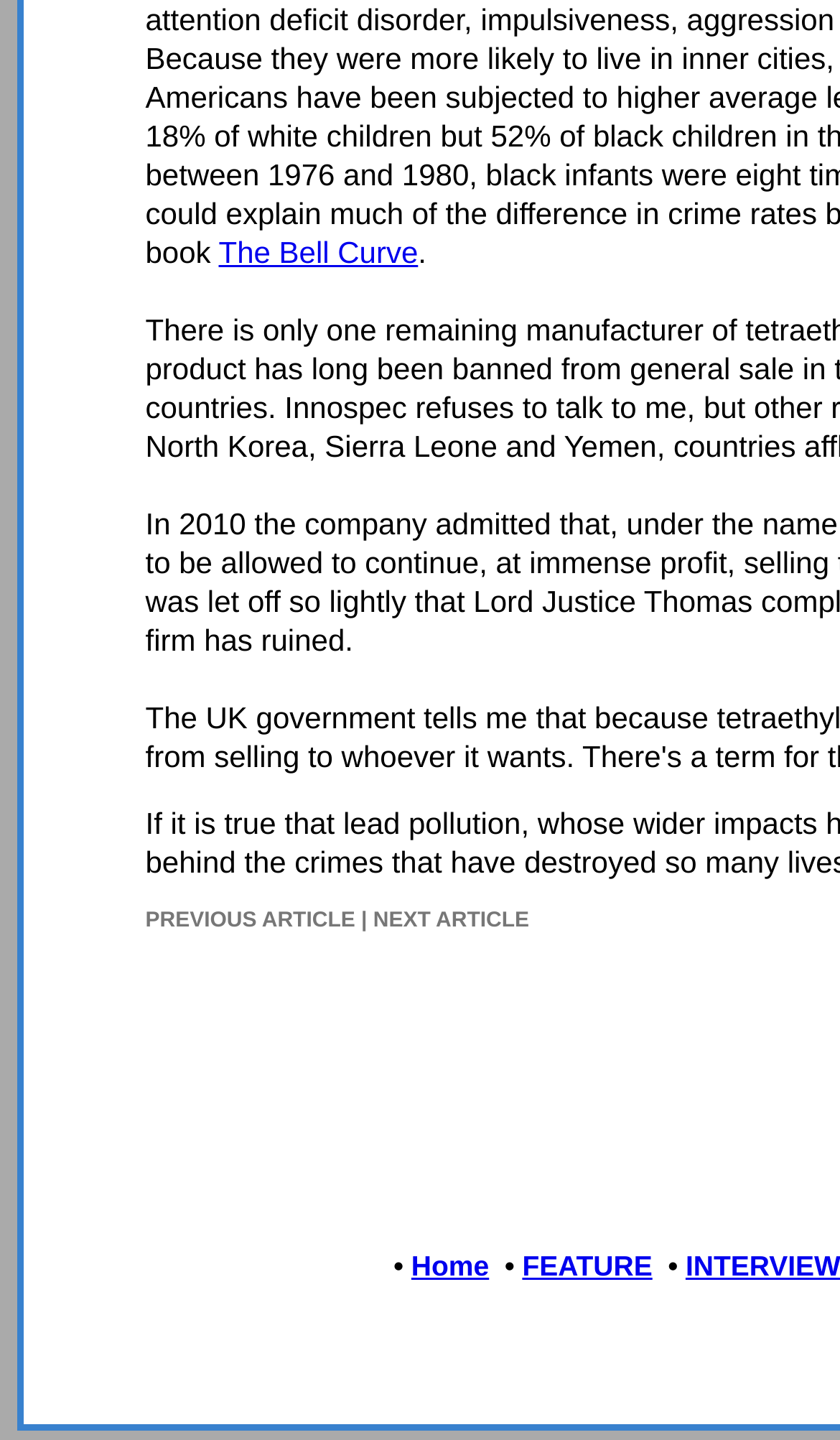What is the position of the 'Home' link?
Answer the question with a thorough and detailed explanation.

By comparing the y1 and y2 coordinates of the 'Home' link's bounding box [0.49, 0.868, 0.582, 0.891], I determined that it is located at the bottom right of the webpage.